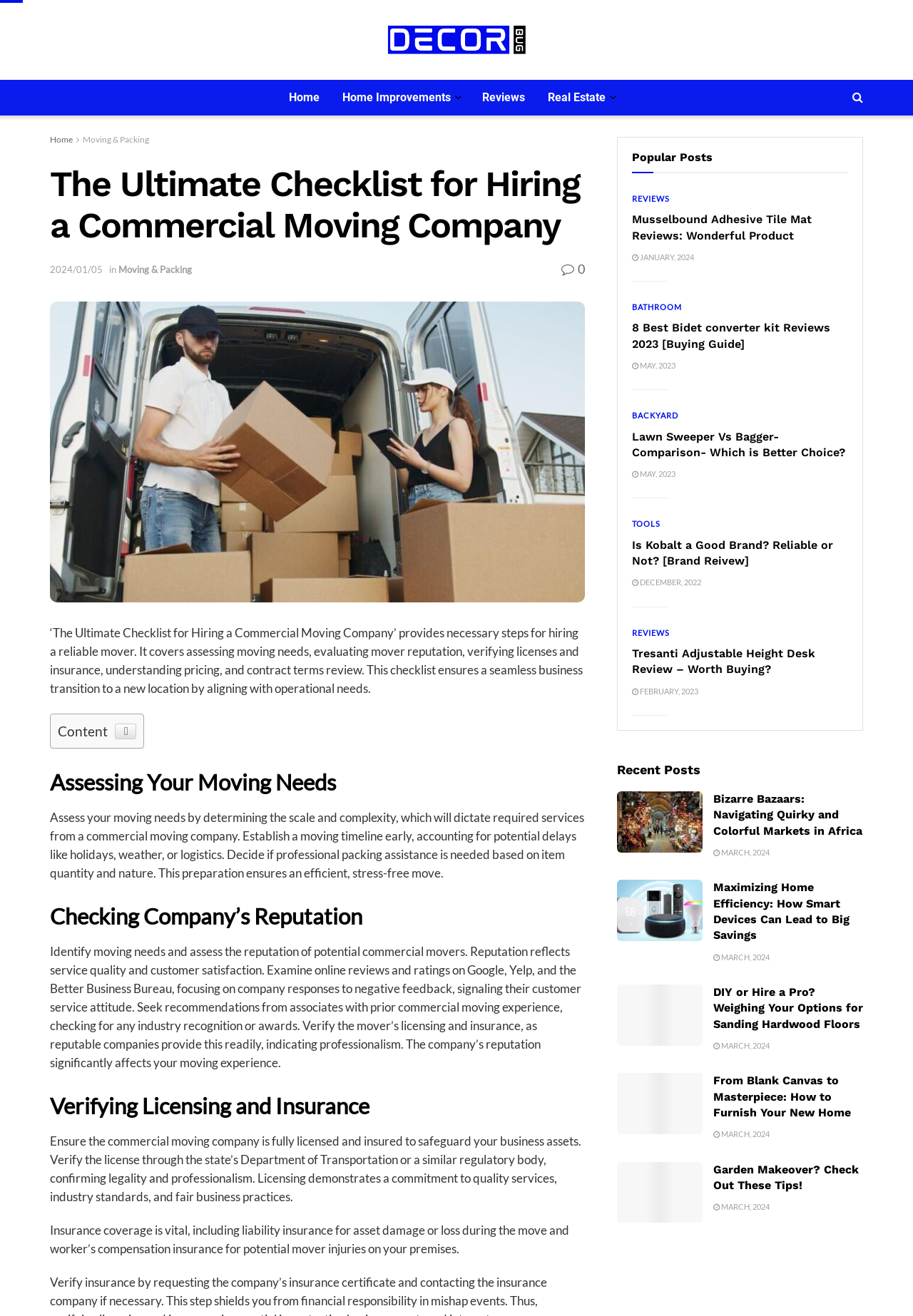Identify the bounding box of the UI component described as: "Moving & Packing".

[0.091, 0.102, 0.163, 0.11]